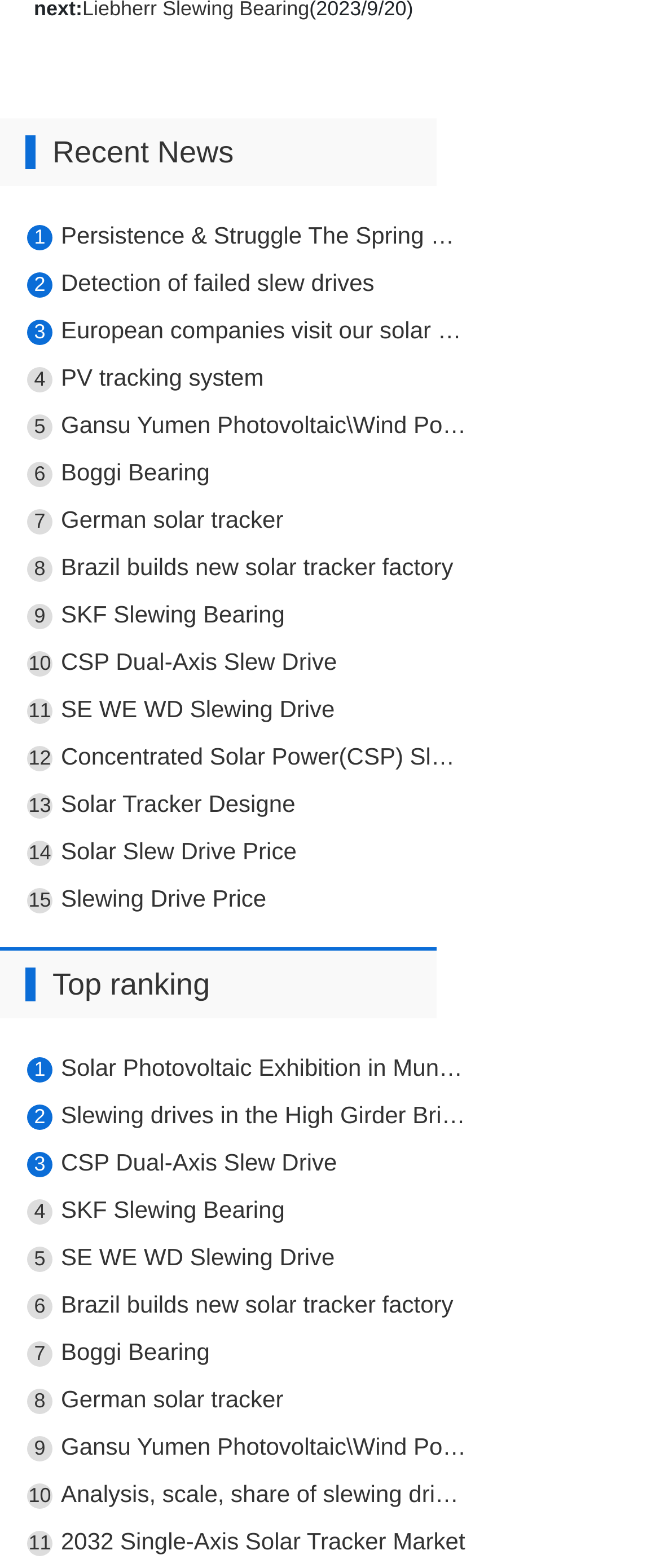Could you determine the bounding box coordinates of the clickable element to complete the instruction: "Click on the link '1 Persistence & Struggle The Spring Festival'"? Provide the coordinates as four float numbers between 0 and 1, i.e., [left, top, right, bottom].

[0.041, 0.135, 0.708, 0.165]